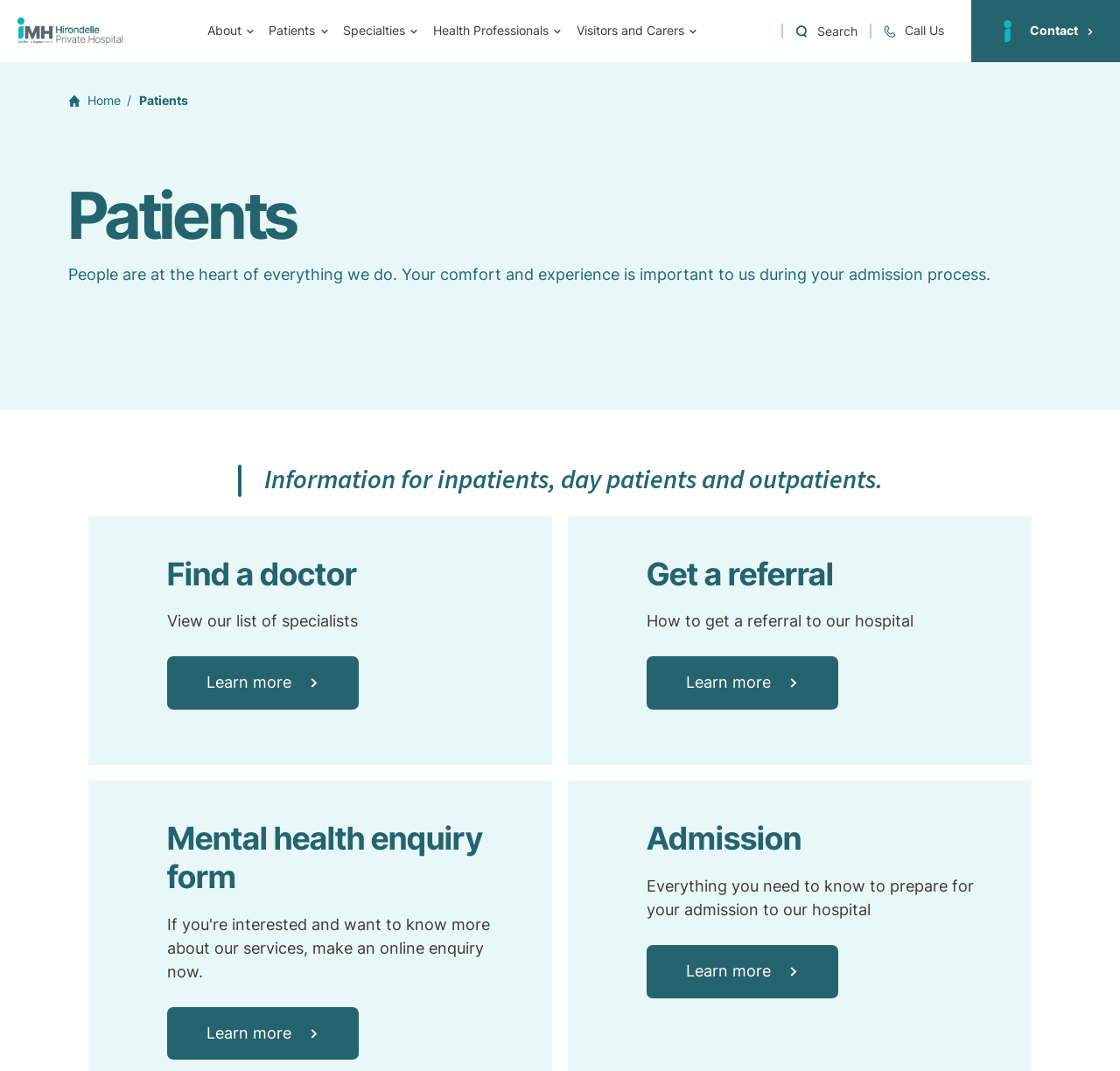Using the details from the image, please elaborate on the following question: What is the 'Mental health enquiry form' for?

The 'Mental health enquiry form' is a section under the 'Patients' section, and it appears to be a link to learn more about the mental health enquiry form, as indicated by the 'Learn more' link.